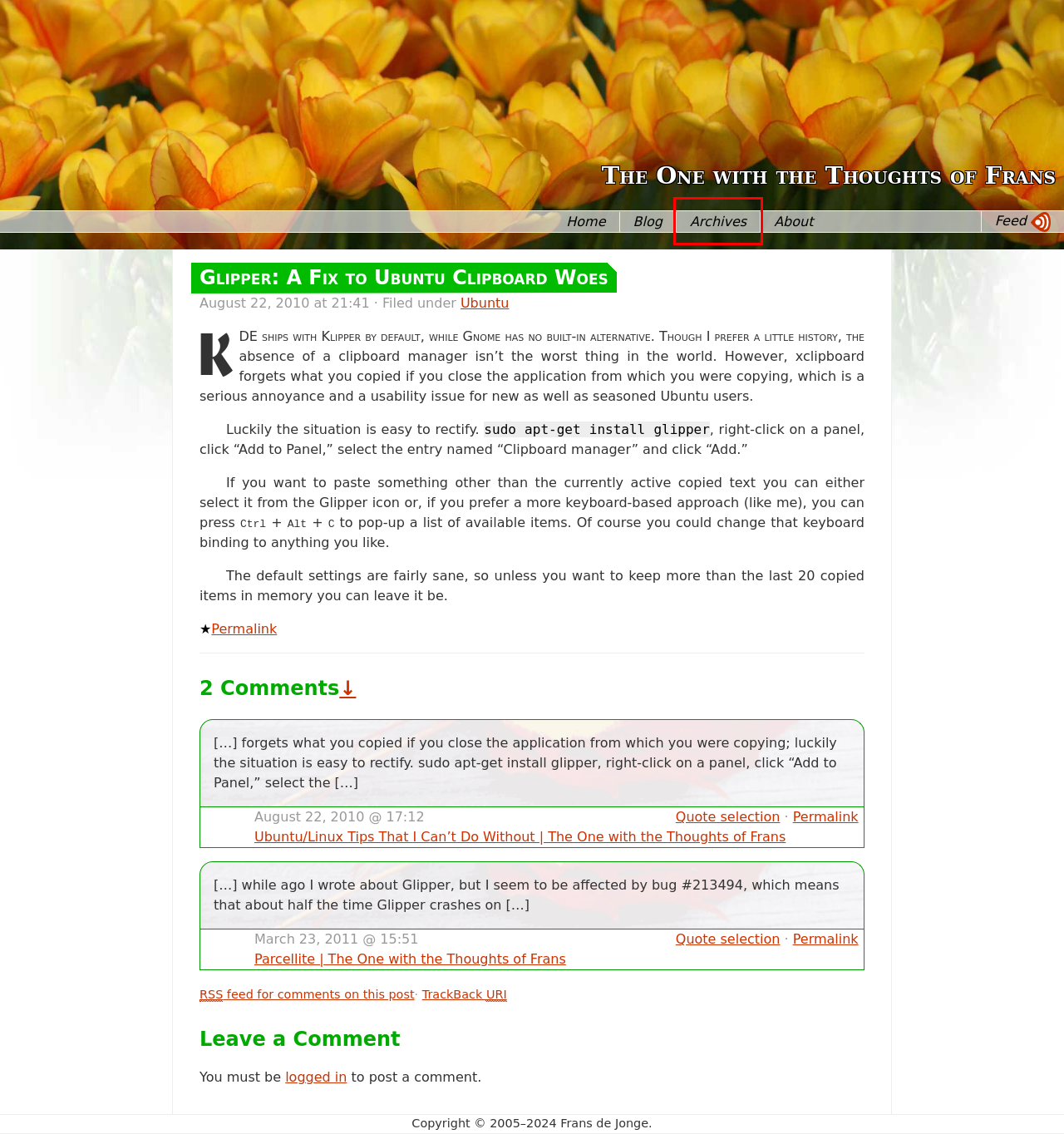Examine the screenshot of a webpage featuring a red bounding box and identify the best matching webpage description for the new page that results from clicking the element within the box. Here are the options:
A. Comments on Glipper: A Fix to Ubuntu Clipboard Woes
B. Ubuntu/Linux Tips That I Can’t Do Without | The One with the Thoughts of Frans
C. Parcellite | The One with the Thoughts of Frans
D. About | The One with the Thoughts of Frans
E. Log In ‹ The One with the Thoughts of Frans — WordPress
F. Archives | The One with the Thoughts of Frans
G. Blog | The One with the Thoughts of Frans
H. The One with the Thoughts of Frans

F